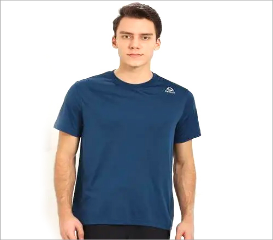Create an extensive and detailed description of the image.

This image showcases a young male model wearing a stylish navy blue round-neck t-shirt, characterized by a minimalist design and featuring the logo prominently displayed on the chest. The t-shirt is made of lightweight, breathable material, which is ideal for various occasions including casual outings or workout sessions. The model is posed in a front-facing stance, highlighting the t-shirt's relaxed fit and comfortable silhouette. This particular style is categorized under men's apparel, emphasizing both comfort and a modern aesthetic, making it a versatile choice for the contemporary wardrobe.